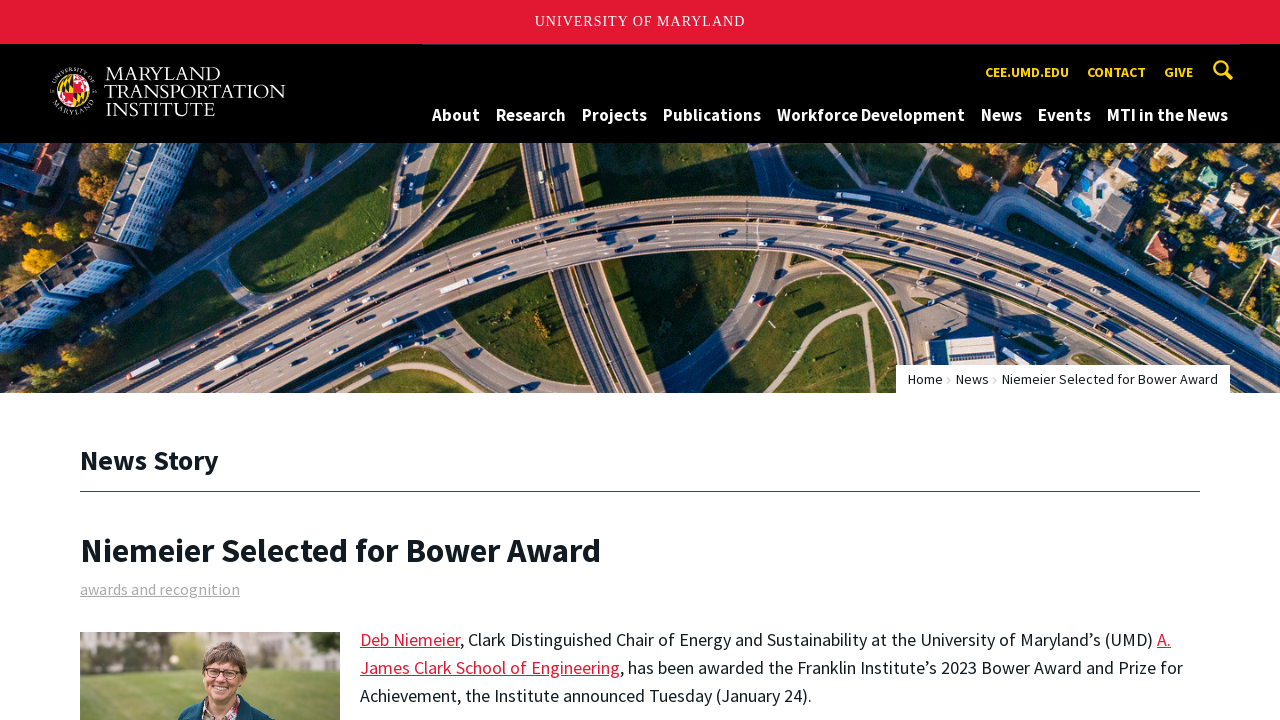Please locate the bounding box coordinates of the element that should be clicked to achieve the given instruction: "Visit the UNIVERSITY OF MARYLAND website".

[0.418, 0.005, 0.582, 0.058]